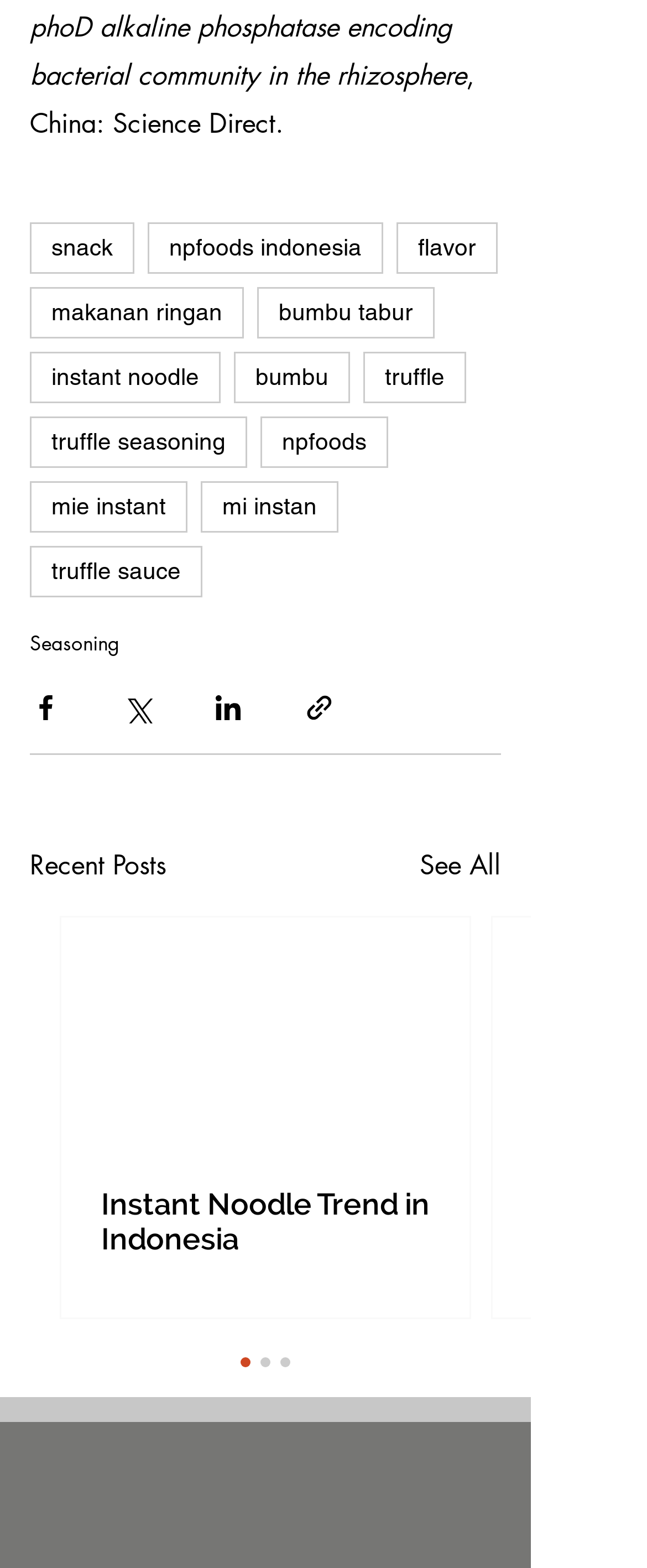Determine the bounding box for the HTML element described here: "aria-label="Share via Facebook"". The coordinates should be given as [left, top, right, bottom] with each number being a float between 0 and 1.

[0.046, 0.441, 0.095, 0.461]